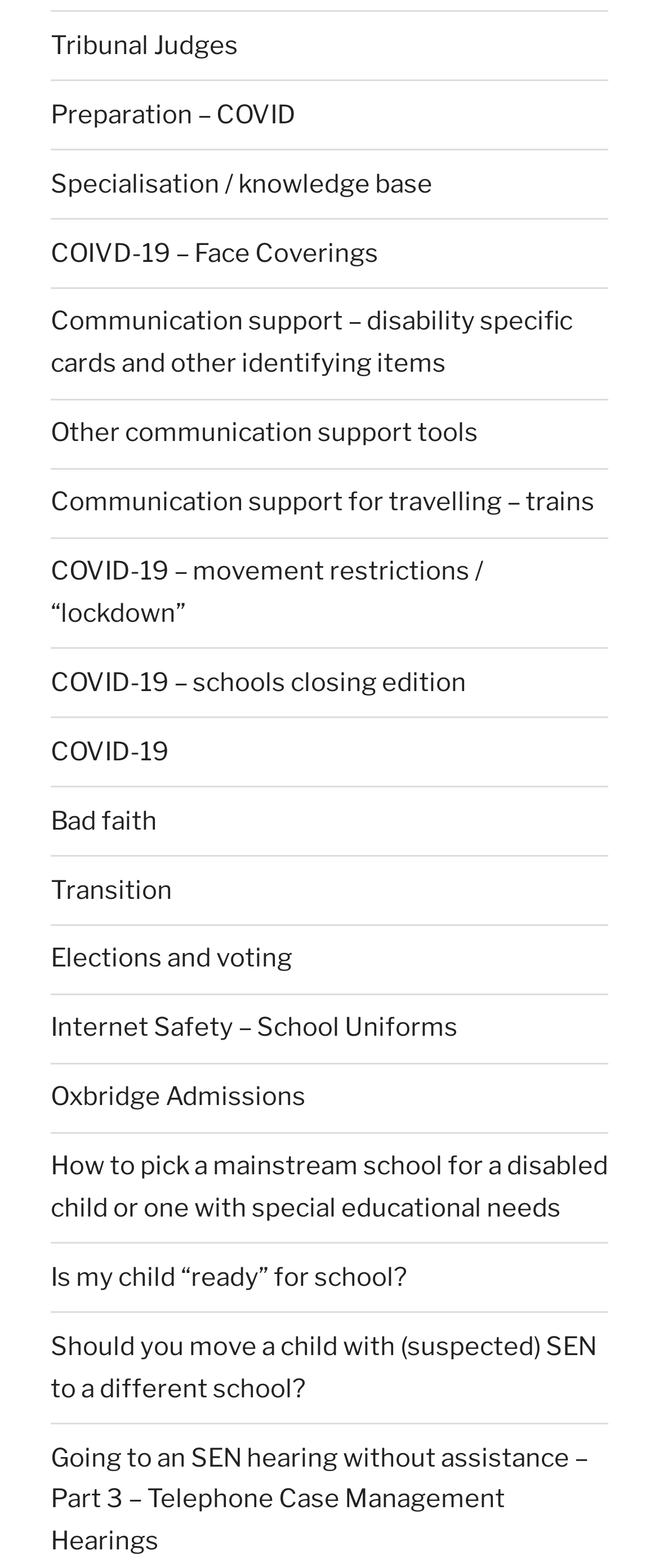Highlight the bounding box coordinates of the element you need to click to perform the following instruction: "read about company story."

None